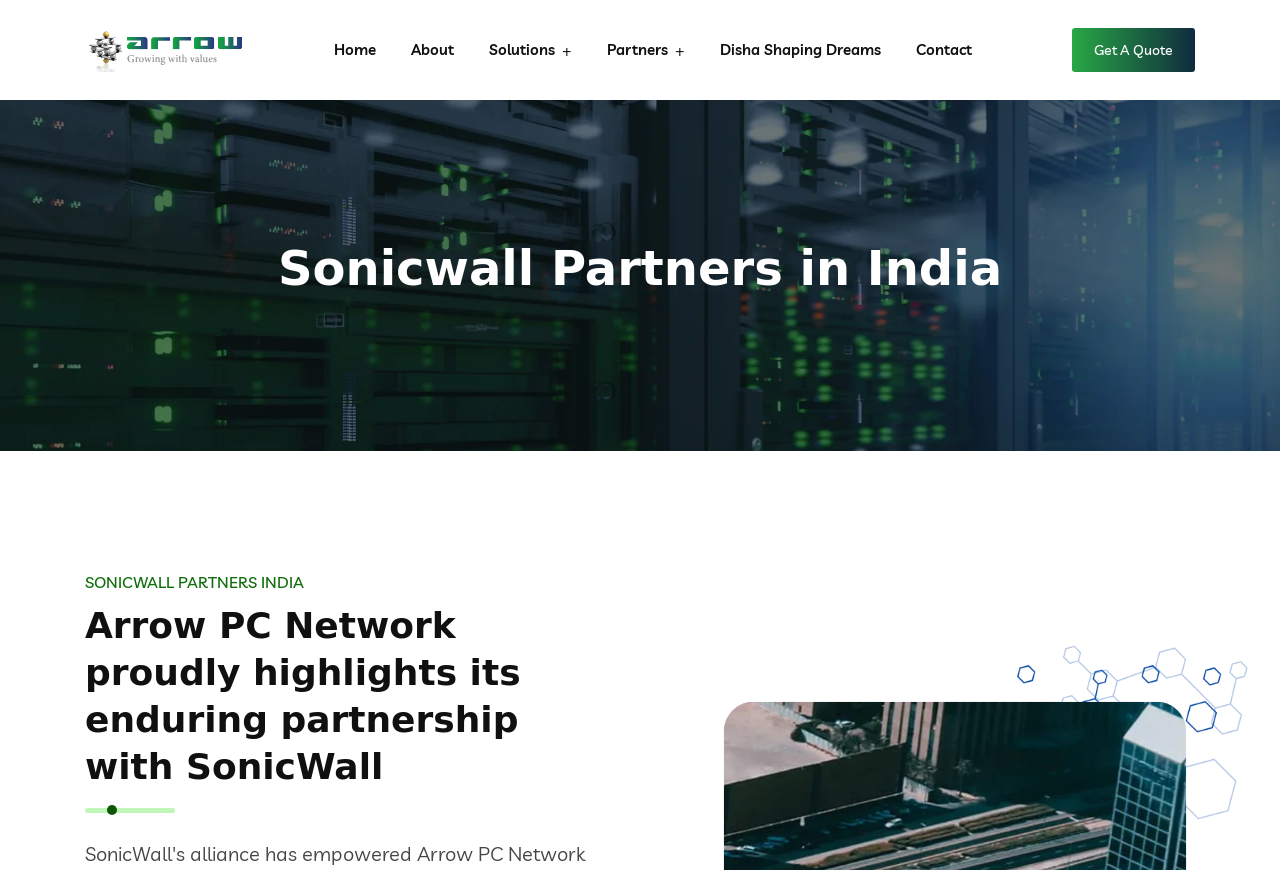Identify the headline of the webpage and generate its text content.

Sonicwall Partners in India